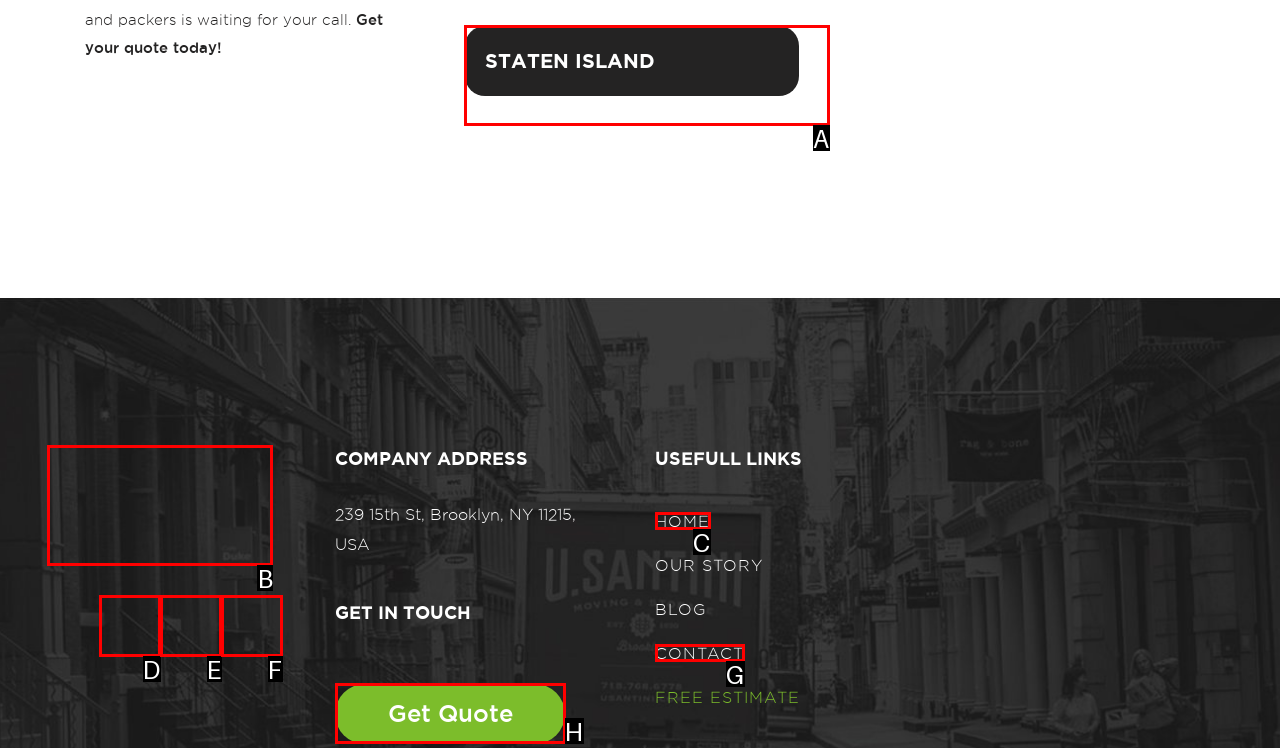Select the appropriate HTML element that needs to be clicked to execute the following task: Click on the 'STATEN ISLAND' link. Respond with the letter of the option.

A